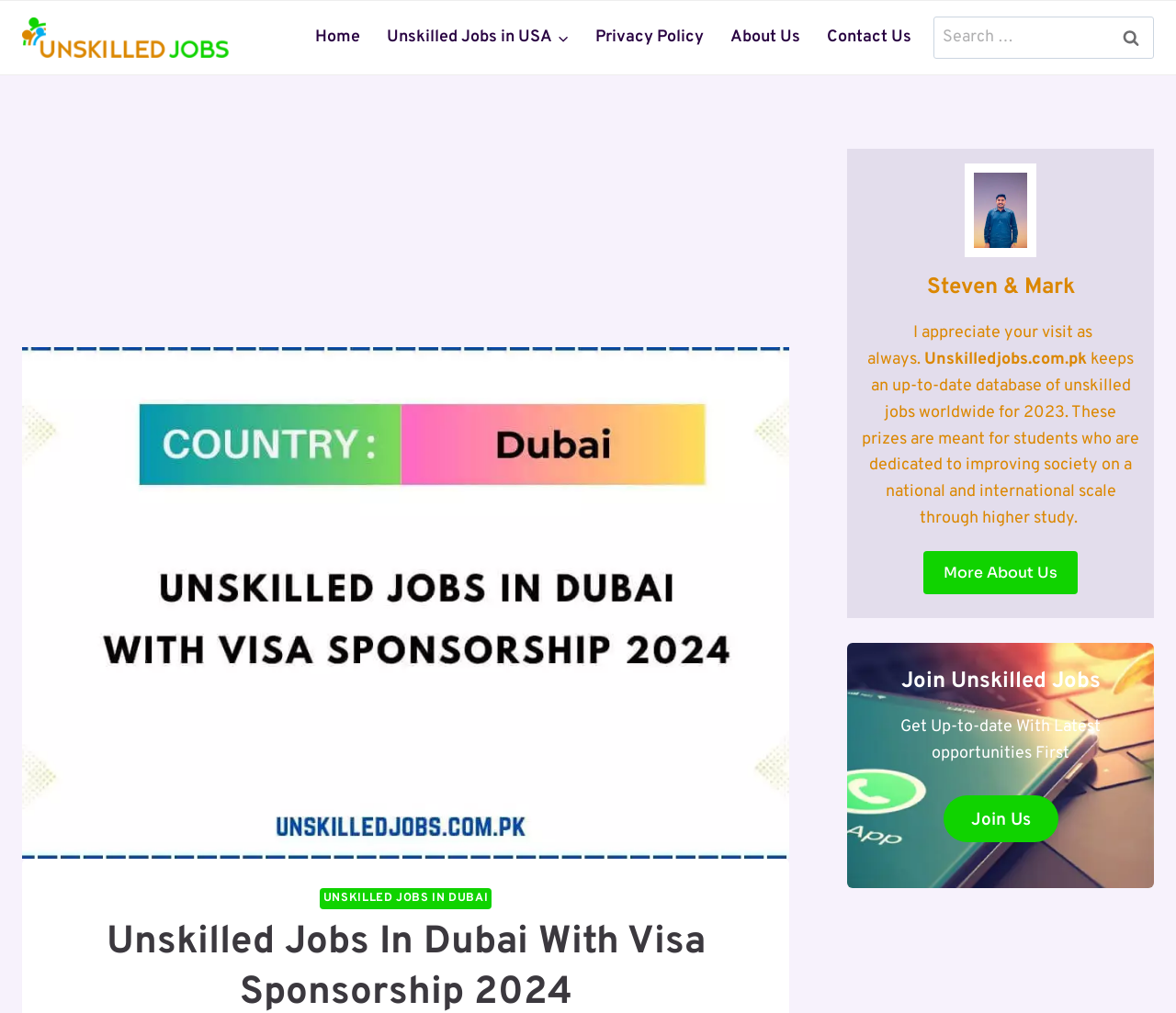Given the element description "Home", identify the bounding box of the corresponding UI element.

[0.257, 0.018, 0.318, 0.056]